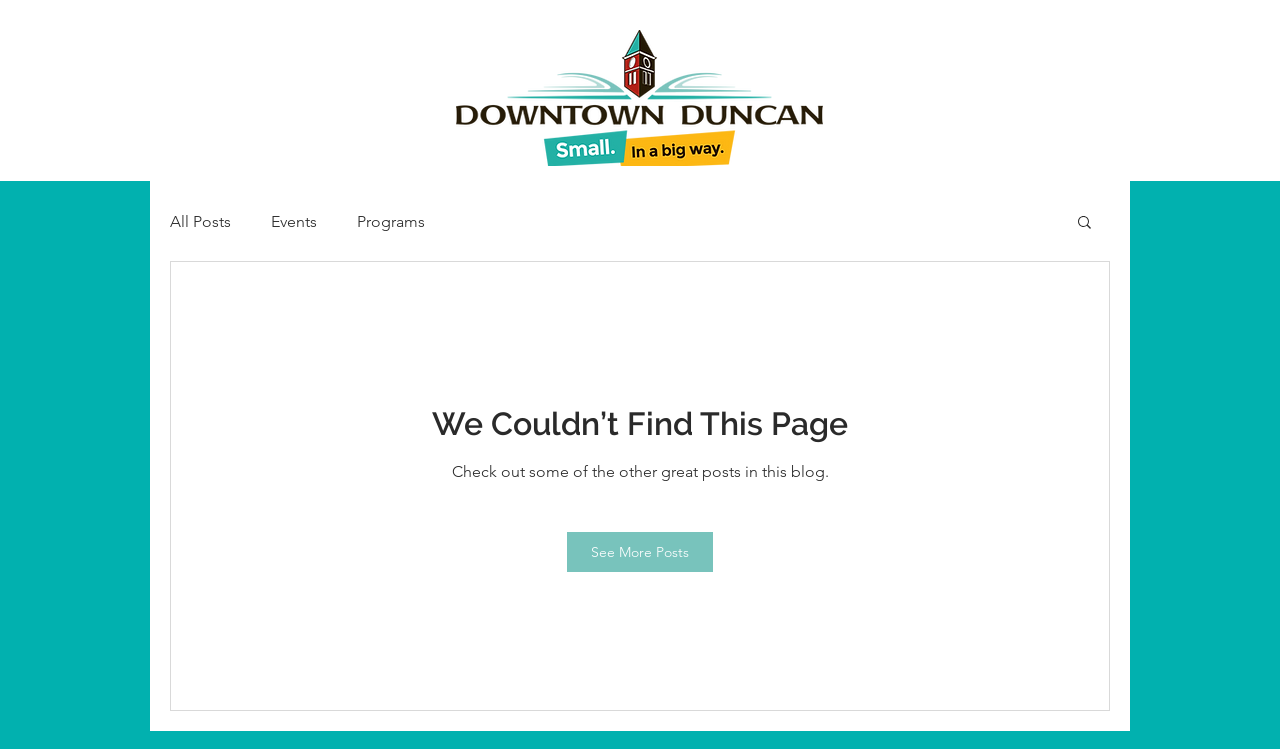Describe in detail what you see on the webpage.

The webpage is titled "Post | Home" and appears to be a blog or news site. At the top, there are two headings, "new site" and "COMING SOON", positioned side by side, taking up most of the width. Below these headings, there is a logo image of "Downtown Duncan" on the left side of the page.

The main content area is divided into several sections. On the left side, there is a navigation menu with three links: "All Posts", "Events", and "Programs". To the right of the navigation menu, there is a search button with a small icon.

In the center of the page, there is a prominent message "We Couldn’t Find This Page", indicating that the page being requested is not available. Below this message, there is a paragraph of text suggesting that users check out other great posts in the blog. Finally, there is a "See More Posts" link at the bottom of the page.

Overall, the webpage appears to be a blog or news site that is currently under construction, with a prominent message indicating that the requested page is not available.